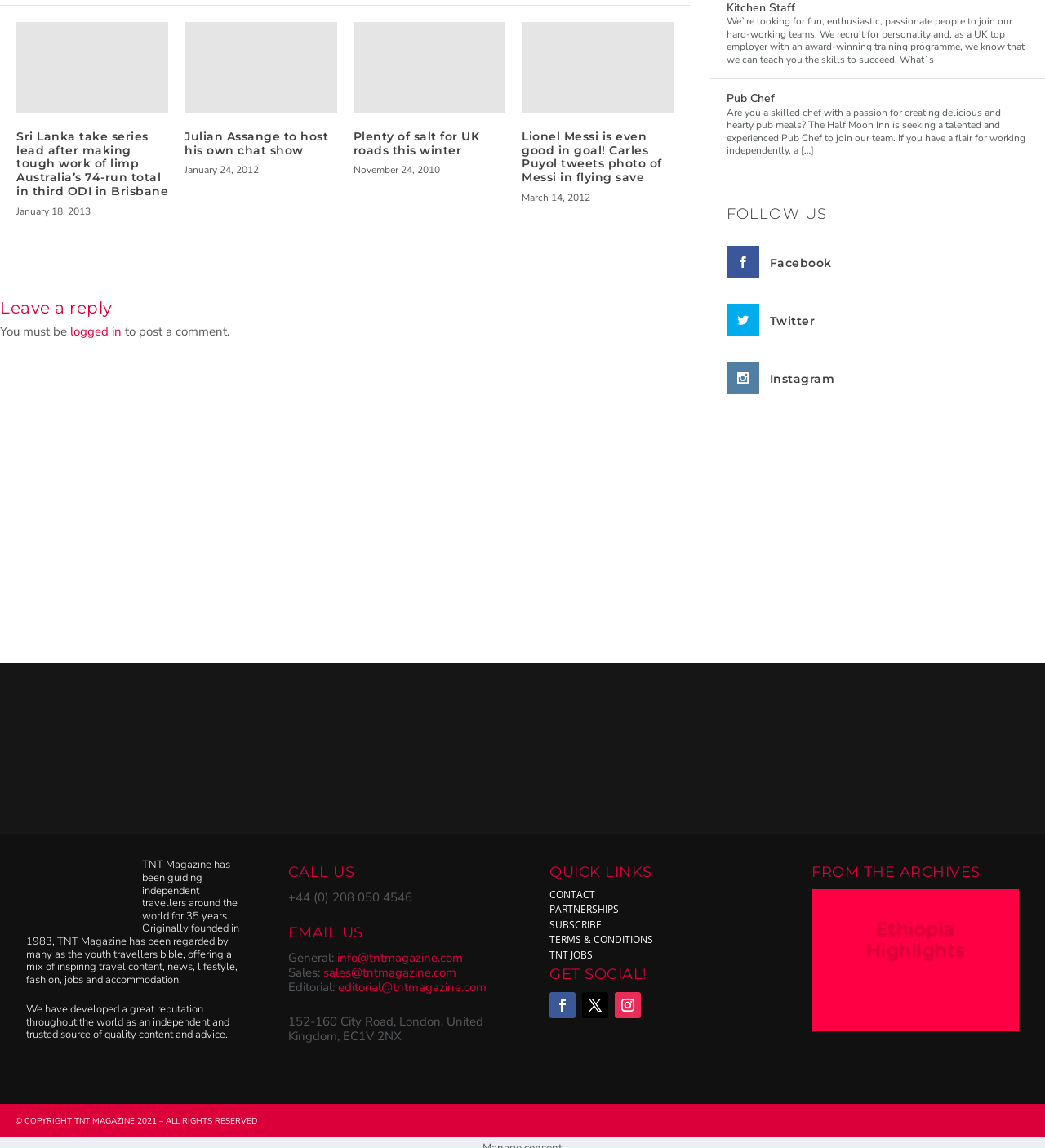Locate the bounding box coordinates of the clickable region necessary to complete the following instruction: "Read about Ethiopia Highlights". Provide the coordinates in the format of four float numbers between 0 and 1, i.e., [left, top, right, bottom].

[0.829, 0.789, 0.923, 0.827]